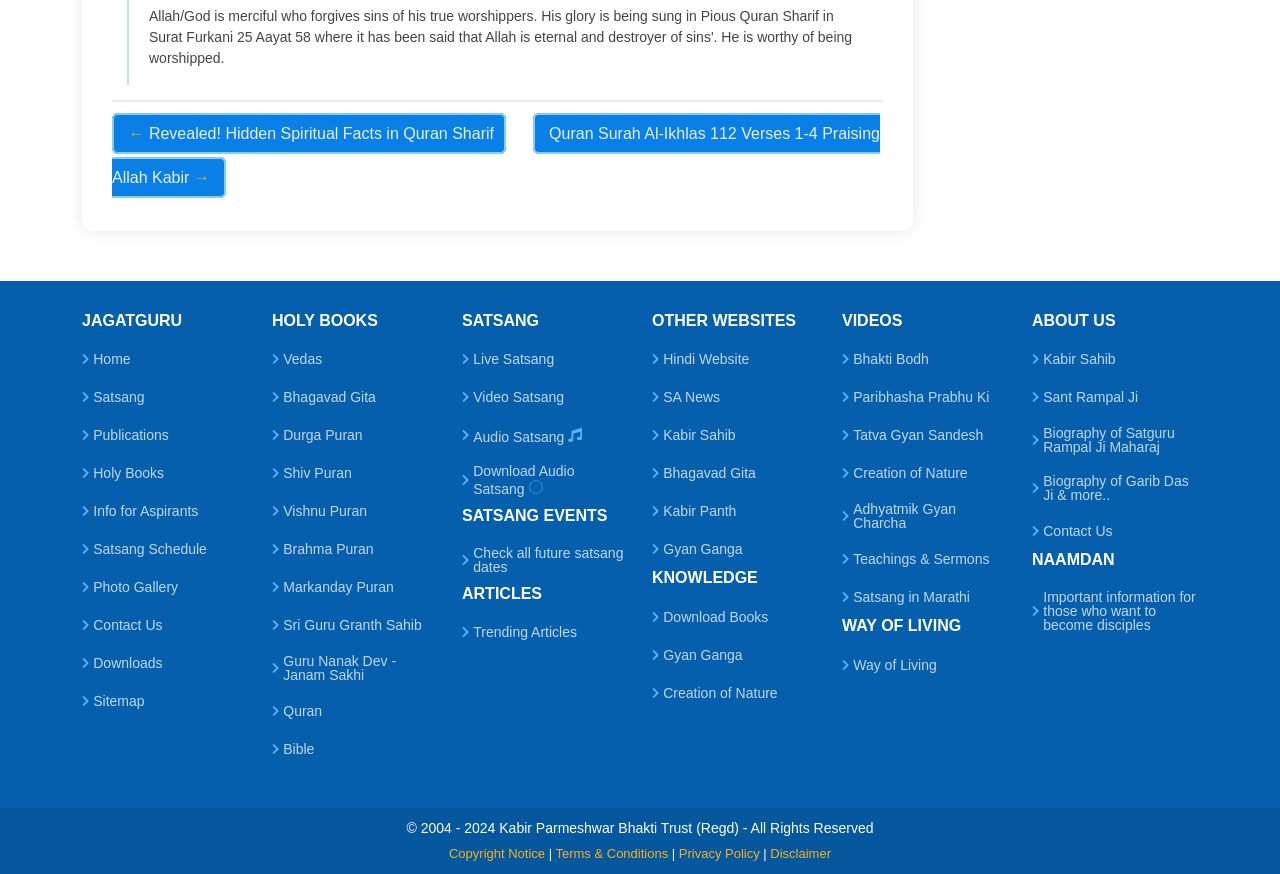What is the name of the website's copyright holder?
Analyze the image and deliver a detailed answer to the question.

The copyright notice at the bottom of the webpage mentions 'Kabir Parmeshwar Bhakti Trust (Regd)' as the copyright holder.